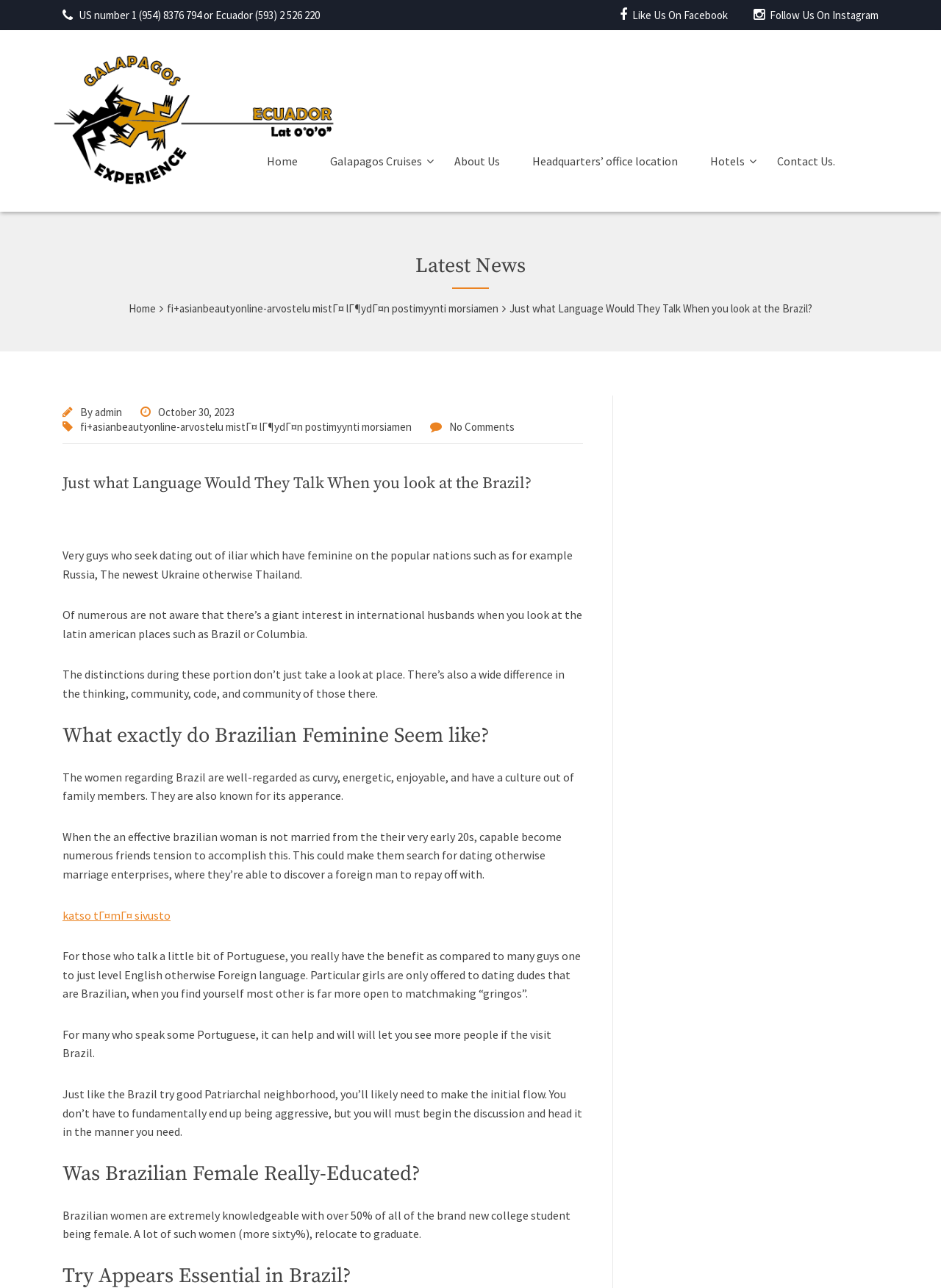Bounding box coordinates are specified in the format (top-left x, top-left y, bottom-right x, bottom-right y). All values are floating point numbers bounded between 0 and 1. Please provide the bounding box coordinate of the region this sentence describes: Galapagos Cruises

[0.351, 0.11, 0.483, 0.141]